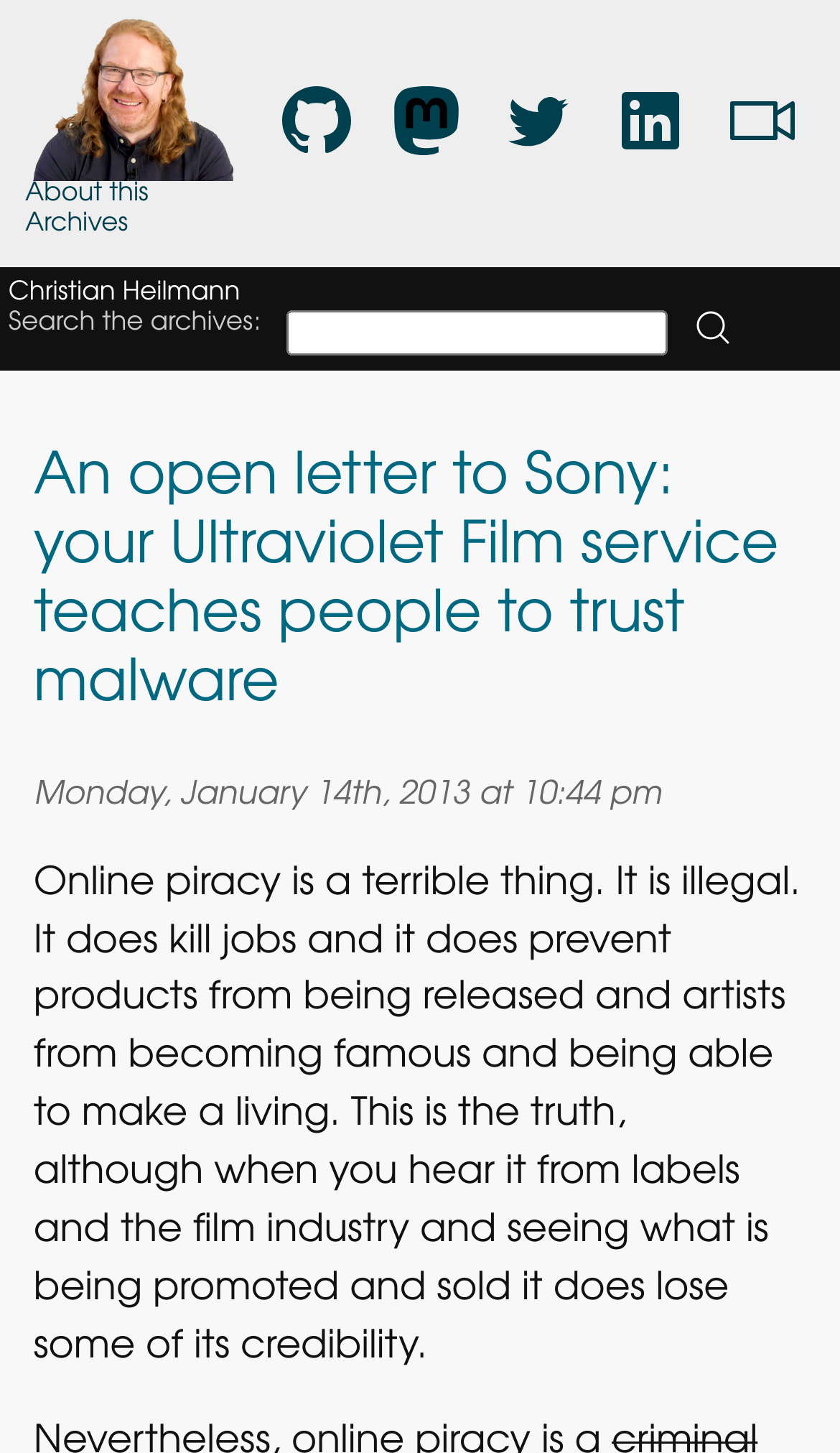What is the date of the article?
Please analyze the image and answer the question with as much detail as possible.

The date of the article can be found by looking at the StaticText element with a bounding box coordinate of [0.04, 0.537, 0.787, 0.559]. This element contains the text 'Monday, January 14th, 2013 at 10:44 pm', indicating the date and time the article was published.